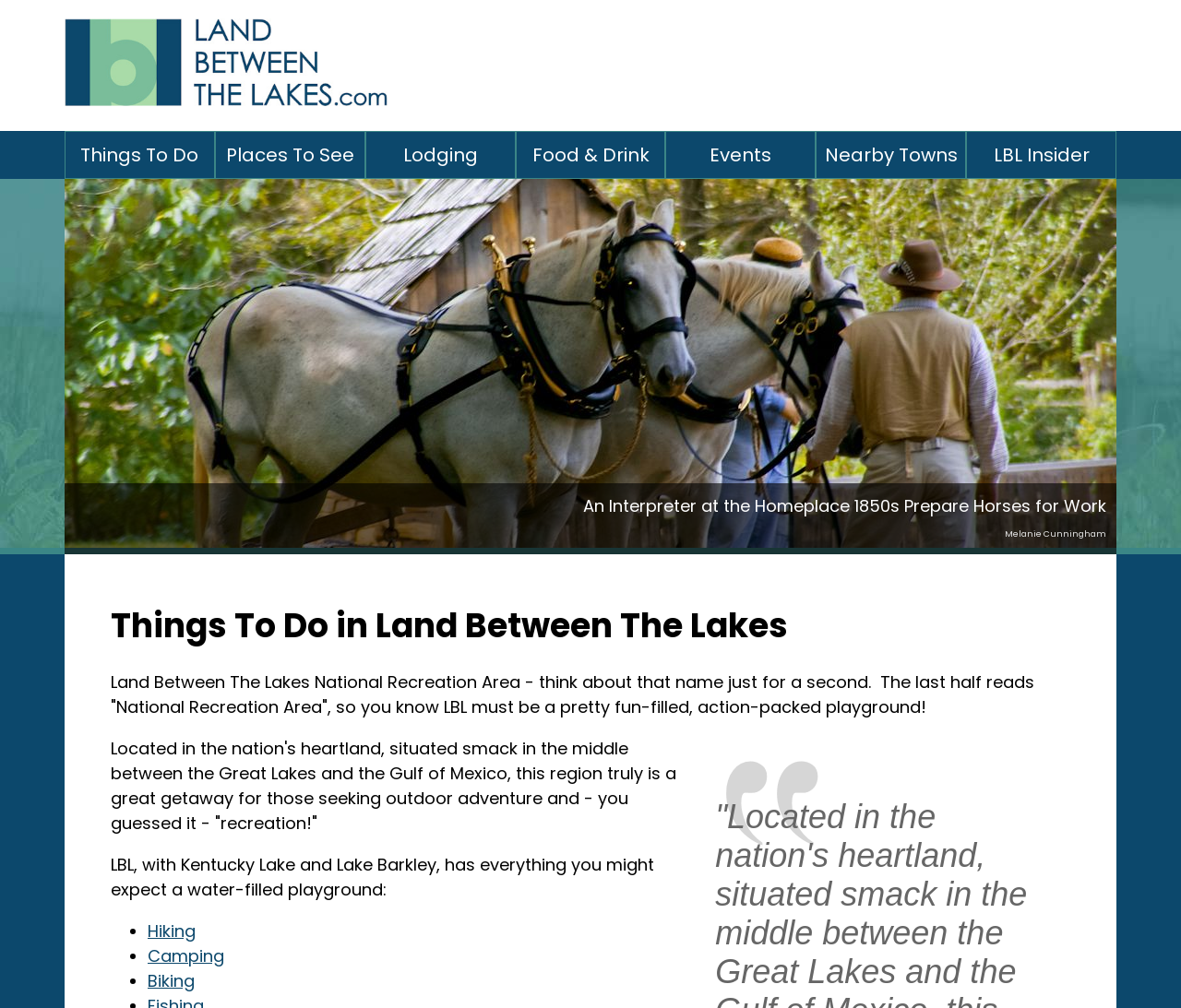Answer the question with a single word or phrase: 
What activities can be done in LBL?

Hiking, Camping, Biking